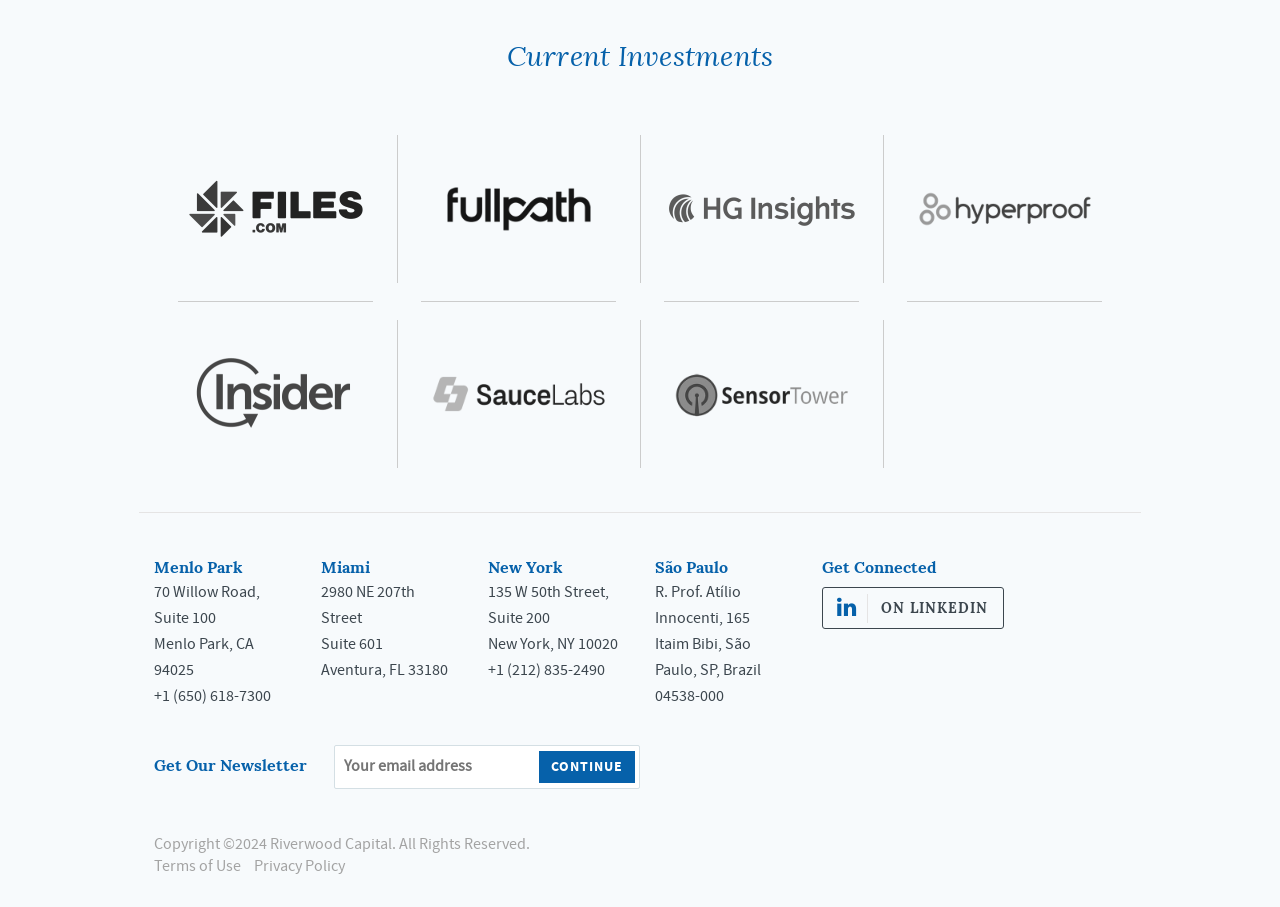Determine the bounding box for the UI element as described: "On LinkedIn". The coordinates should be represented as four float numbers between 0 and 1, formatted as [left, top, right, bottom].

[0.642, 0.647, 0.784, 0.693]